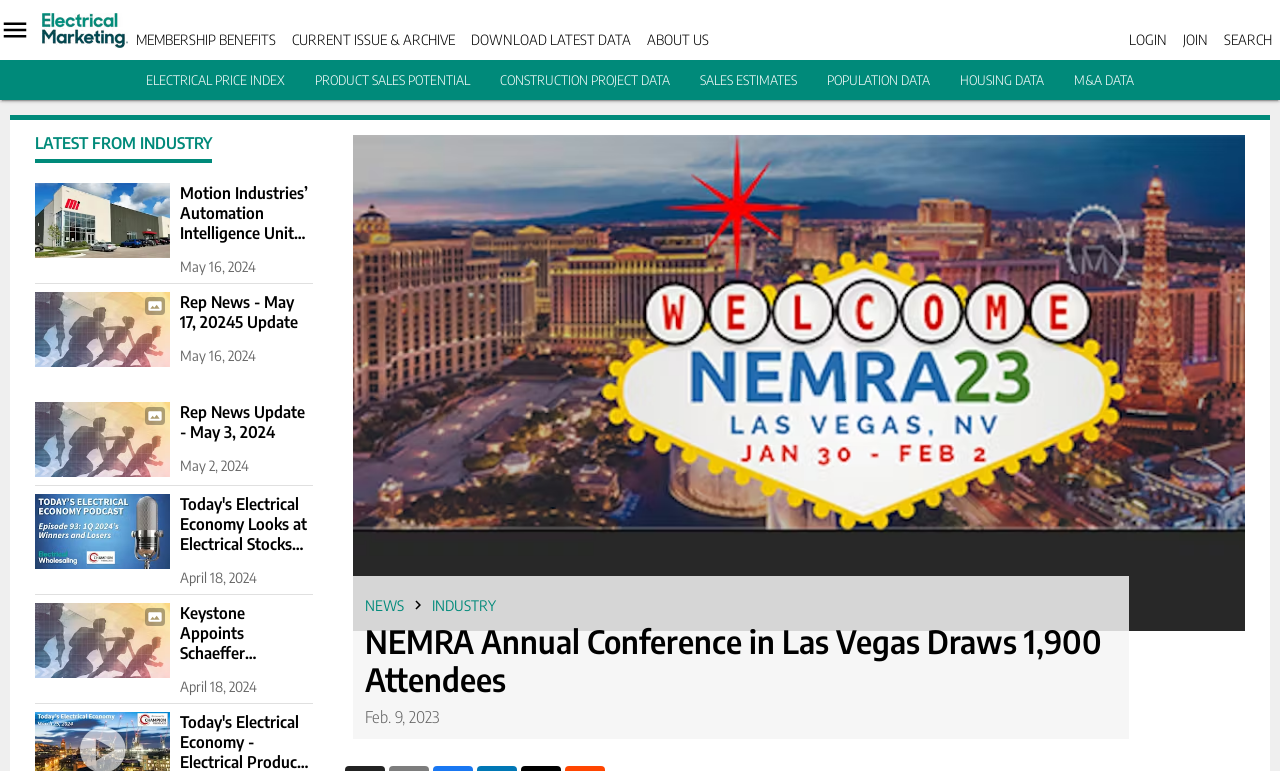Detail the webpage's structure and highlights in your description.

The webpage is about the NEMRA Annual Conference in Las Vegas, which drew 1,900 attendees. At the top, there is a logo and a navigation menu with links to "MEMBERSHIP BENEFITS", "CURRENT ISSUE & ARCHIVE", "DOWNLOAD LATEST DATA", "ABOUT US", "LOGIN", "JOIN", and "SEARCH". Below the navigation menu, there are three sections: "MEMBERSHIP", "DATA", and "NEWS".

In the "MEMBERSHIP" section, there are links to "Join" and "Membership Benefits". In the "DATA" section, there are links to various data-related topics, such as "Electrical Price Index", "Product Sales Potential", and "Population Data". In the "NEWS" section, there are links to "Industry News" and "People in the News".

The main content of the webpage is a series of news articles, each with a heading, a brief summary, and a date. The articles are arranged in a vertical column, with the most recent article at the top. Each article has an accompanying image or illustration. The articles appear to be about various topics related to the electrical industry, such as company acquisitions, industry updates, and market trends.

At the bottom of the webpage, there is a large promotional image for the NEMRA Annual Conference, with a heading that reads "NEMRA Annual Conference in Las Vegas Draws 1,900 Attendees". Below the image, there is a link to "NEWS" and "INDUSTRY", and a heading that reads "NEMRA Annual Conference in Las Vegas Draws 1,900 Attendees" again, with a date of "Feb. 9, 2023".